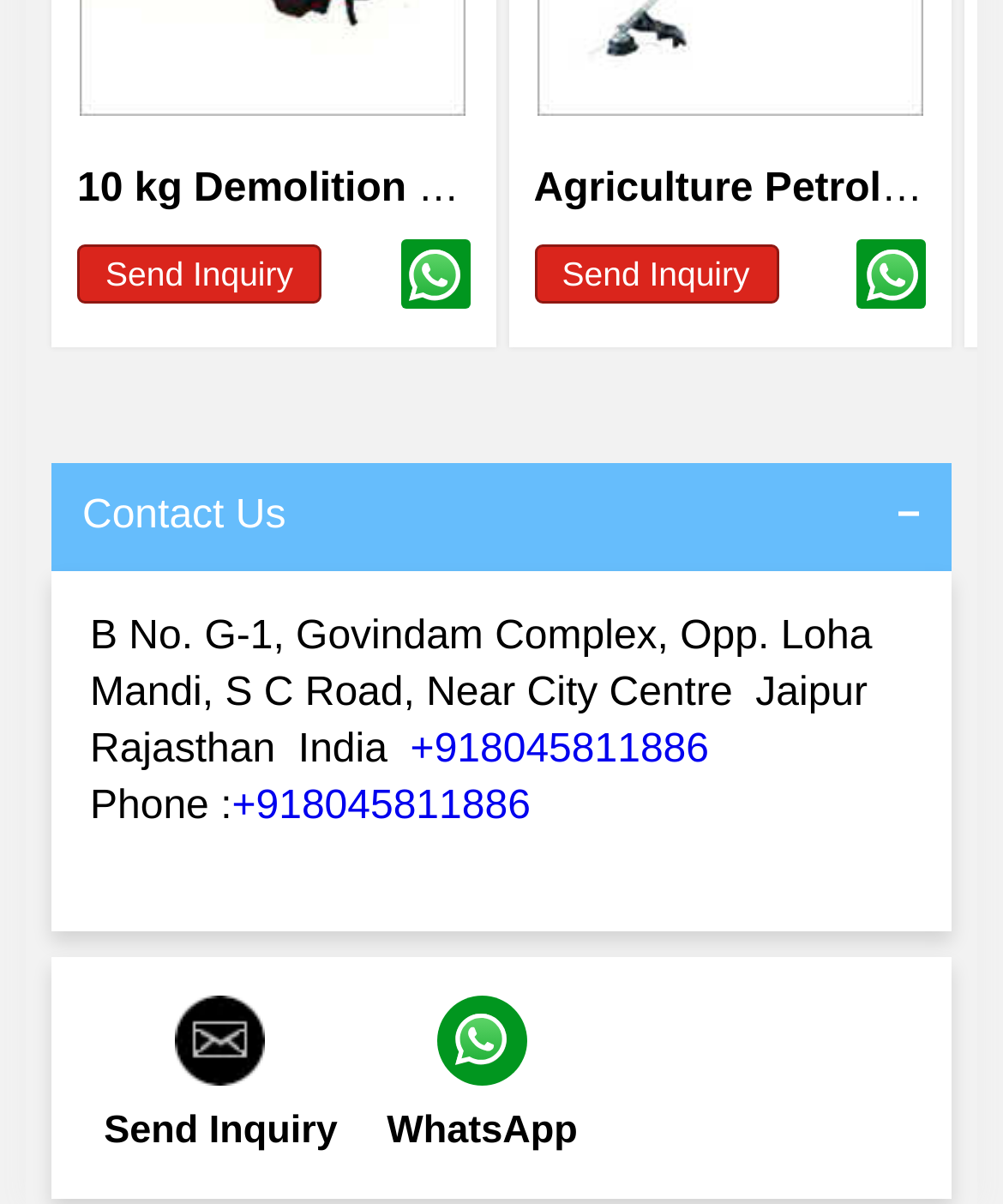Please predict the bounding box coordinates of the element's region where a click is necessary to complete the following instruction: "Send an inquiry via WhatsApp". The coordinates should be represented by four float numbers between 0 and 1, i.e., [left, top, right, bottom].

[0.35, 0.874, 0.611, 0.964]